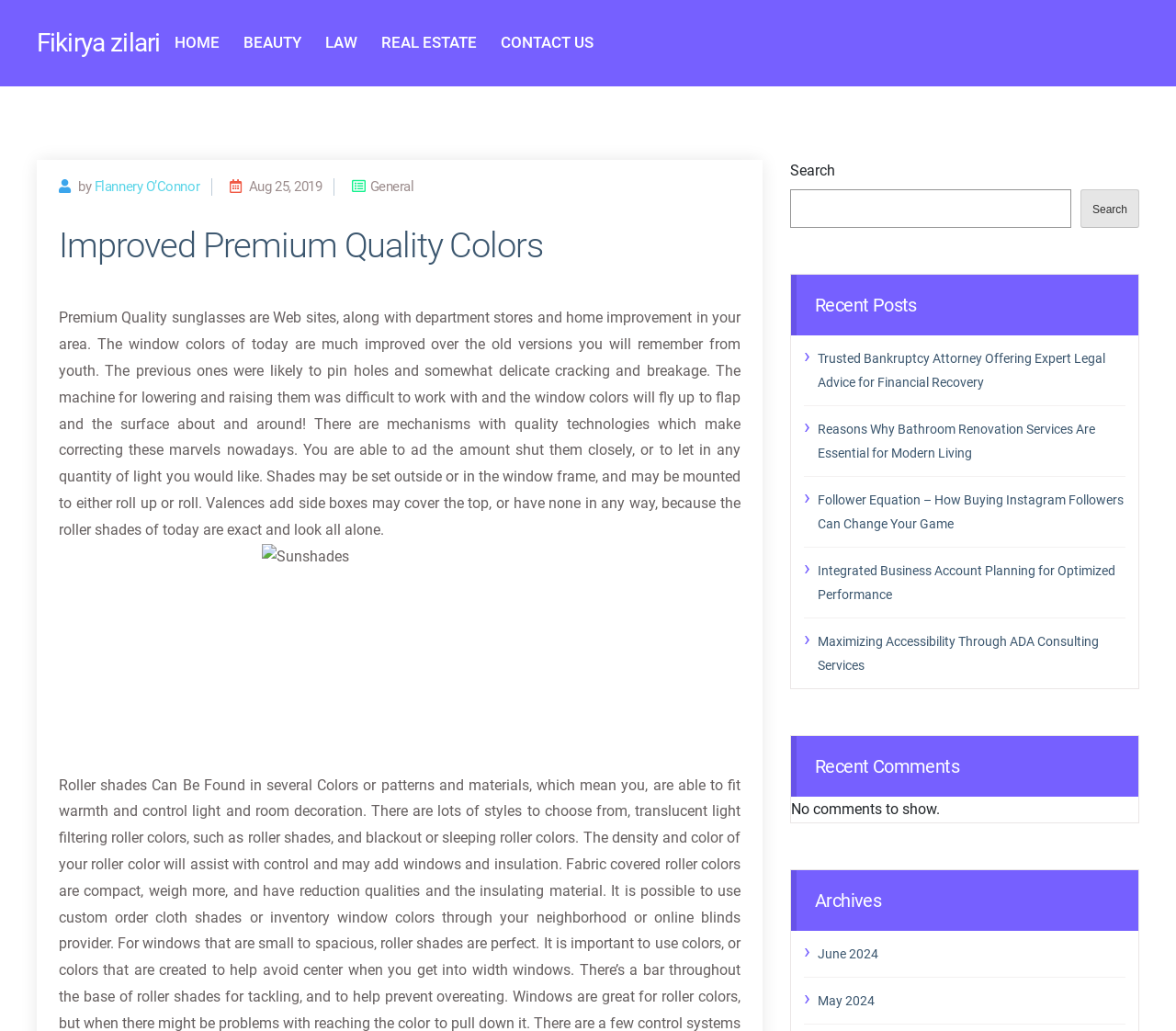Examine the screenshot and answer the question in as much detail as possible: What is the category of the link 'BEAUTY'?

By analyzing the navigation links at the top of the webpage, I found the link 'BEAUTY' which belongs to a category. Therefore, the answer is BEAUTY.